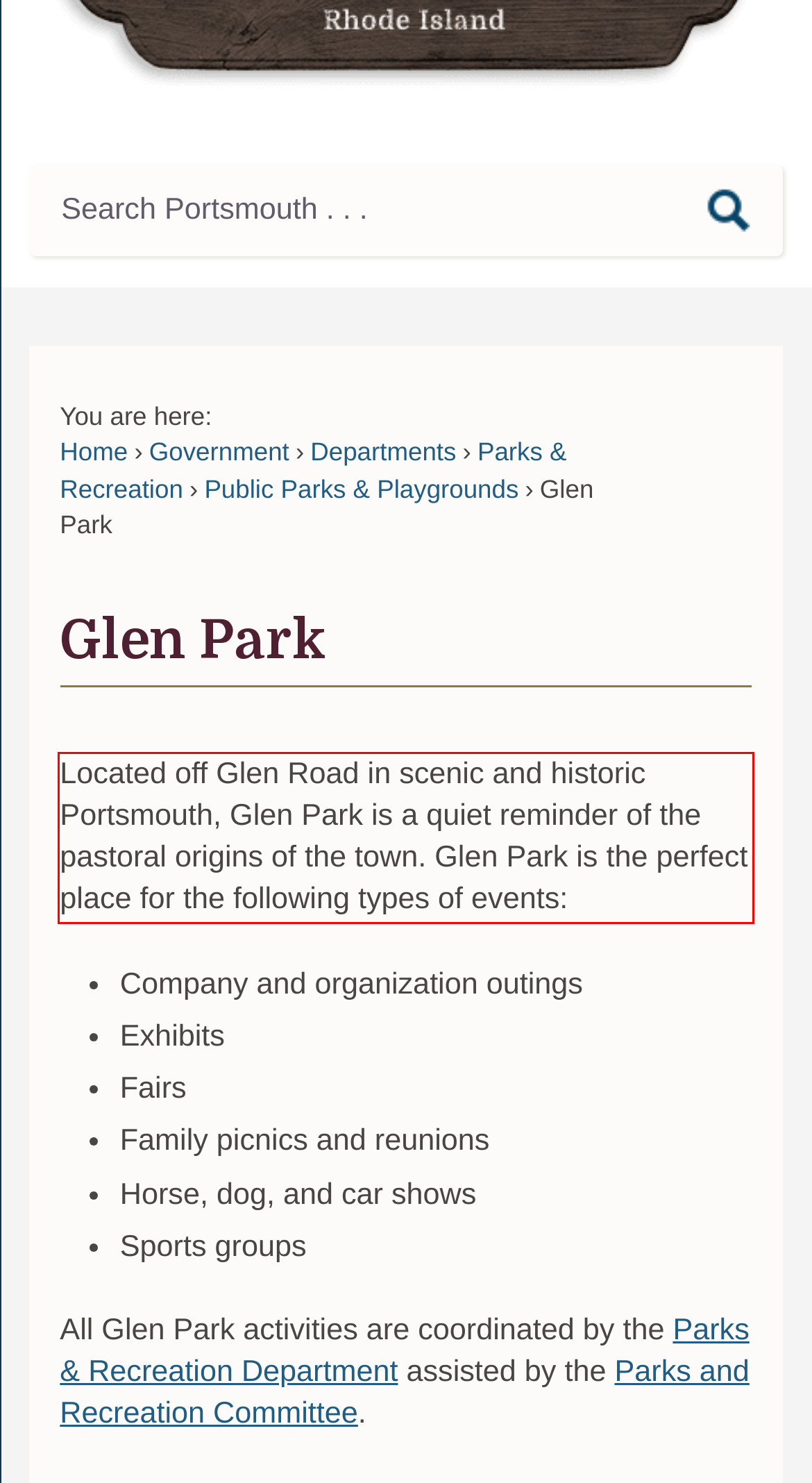You have a screenshot of a webpage with a red bounding box. Identify and extract the text content located inside the red bounding box.

Located off Glen Road in scenic and historic Portsmouth, Glen Park is a quiet reminder of the pastoral origins of the town. Glen Park is the perfect place for the following types of events: